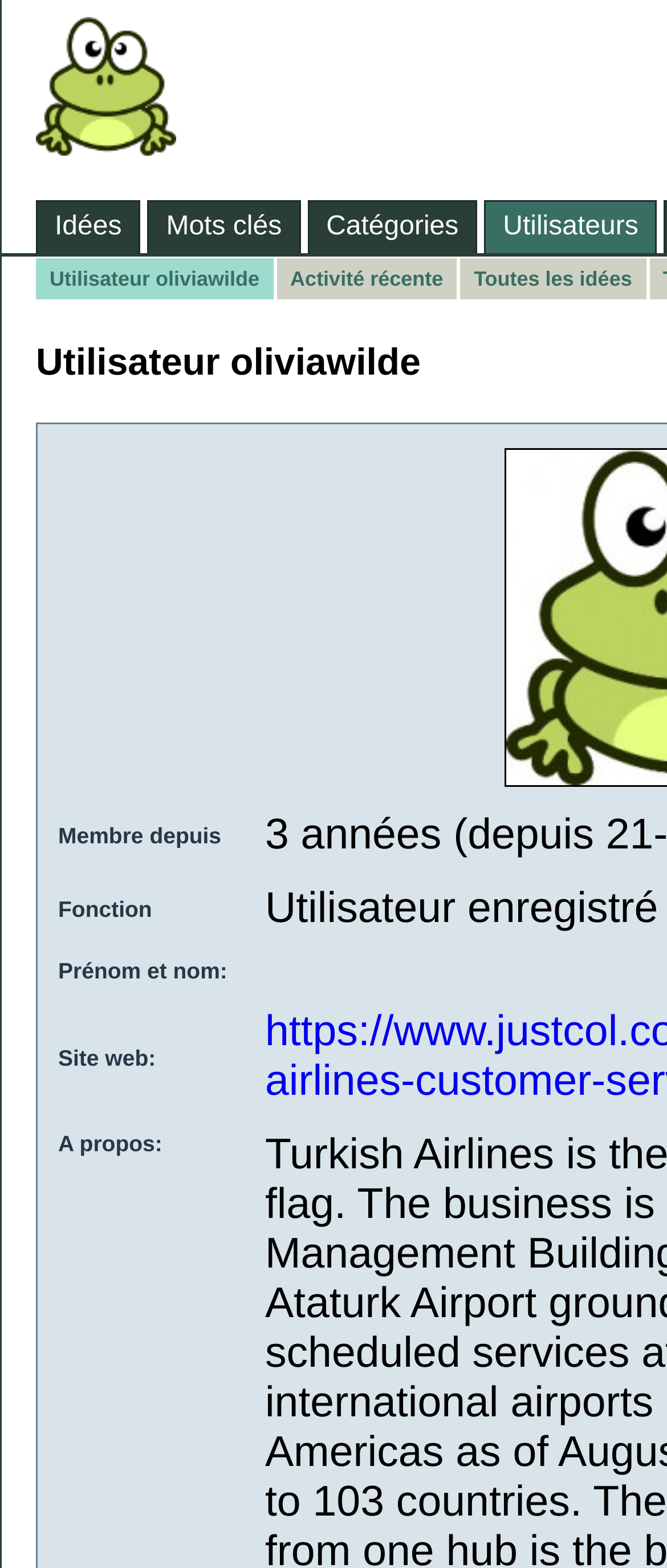What is the position of the 'Toutes les idées' link?
Analyze the image and provide a thorough answer to the question.

I analyzed the bounding box coordinates of the 'Toutes les idées' link and determined that it is located on the right side of the webpage, with its x2 coordinate being 0.968.